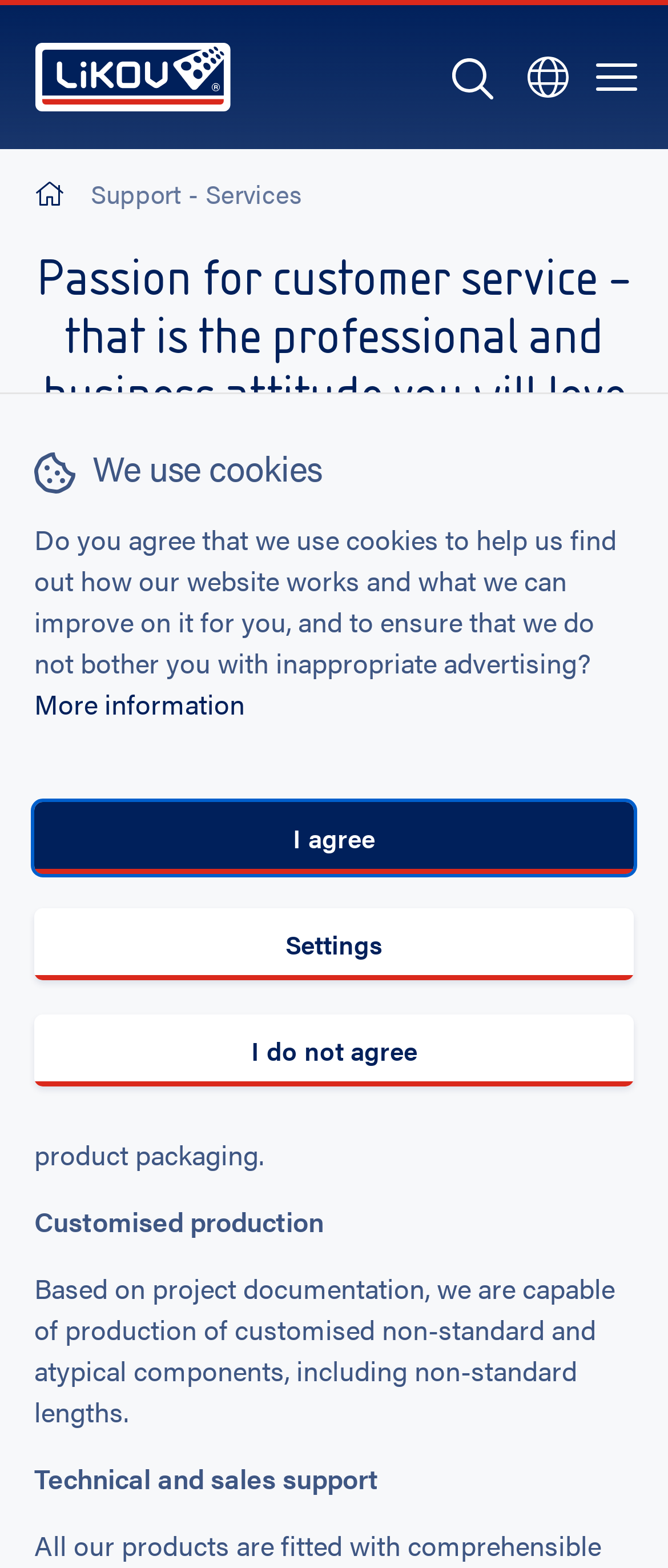Please examine the image and answer the question with a detailed explanation:
What is the benefit of the company's ordering process?

The company's ordering process is fast, simple, and reliable, which saves the customer's time during administration and order management.